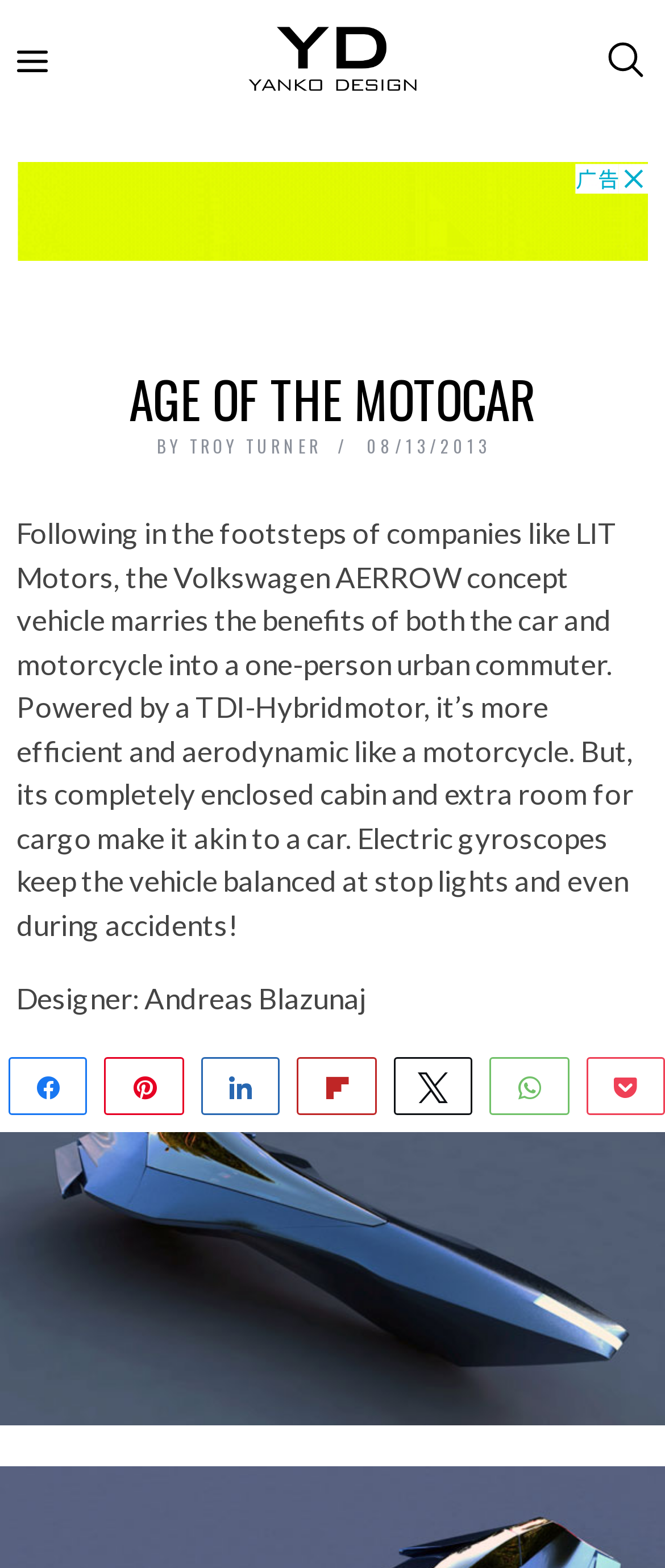Who is the designer of the concept vehicle?
Based on the image, respond with a single word or phrase.

Andreas Blazunaj